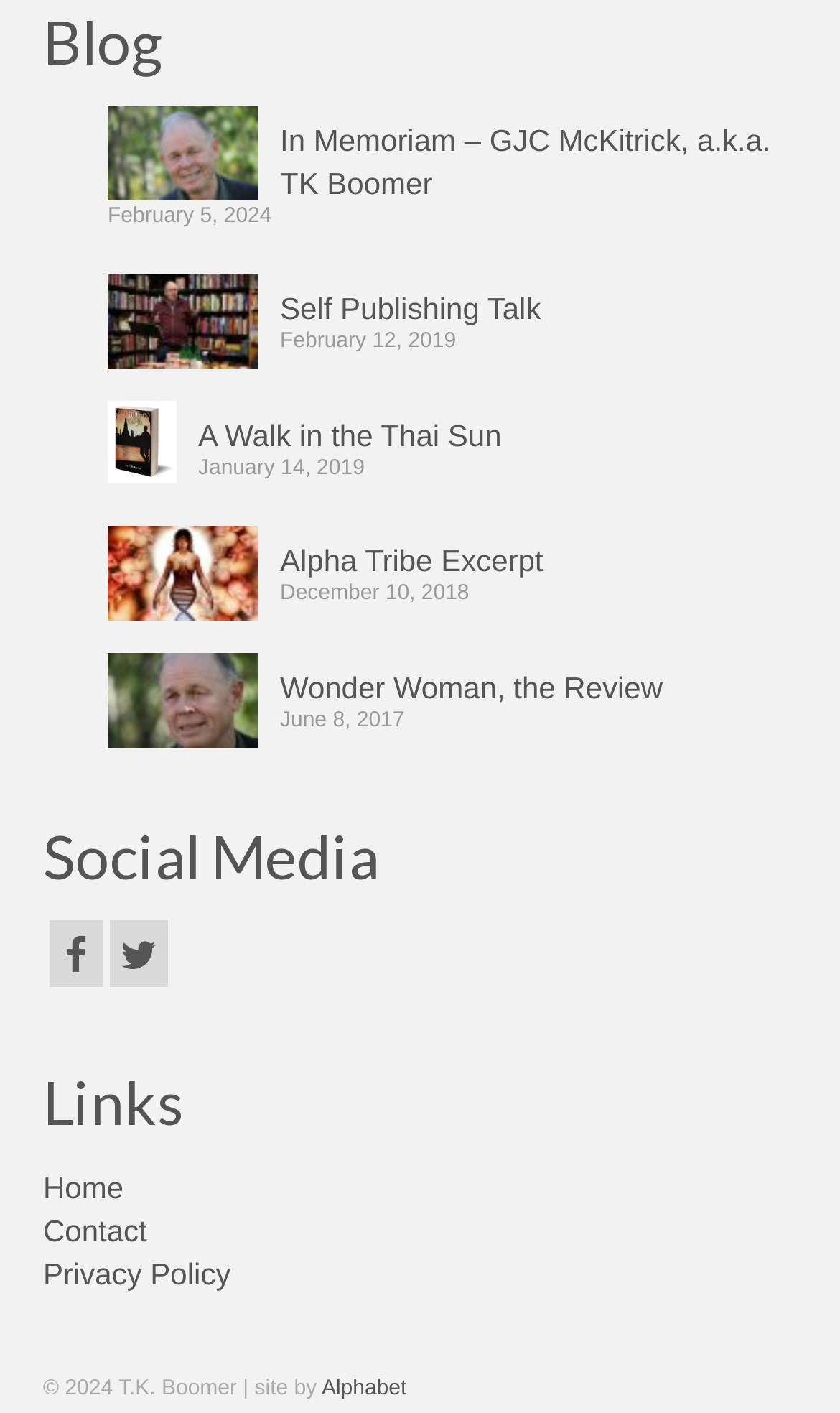Respond to the question with just a single word or phrase: 
What is the name of the person in memoriam?

GJC McKitrick